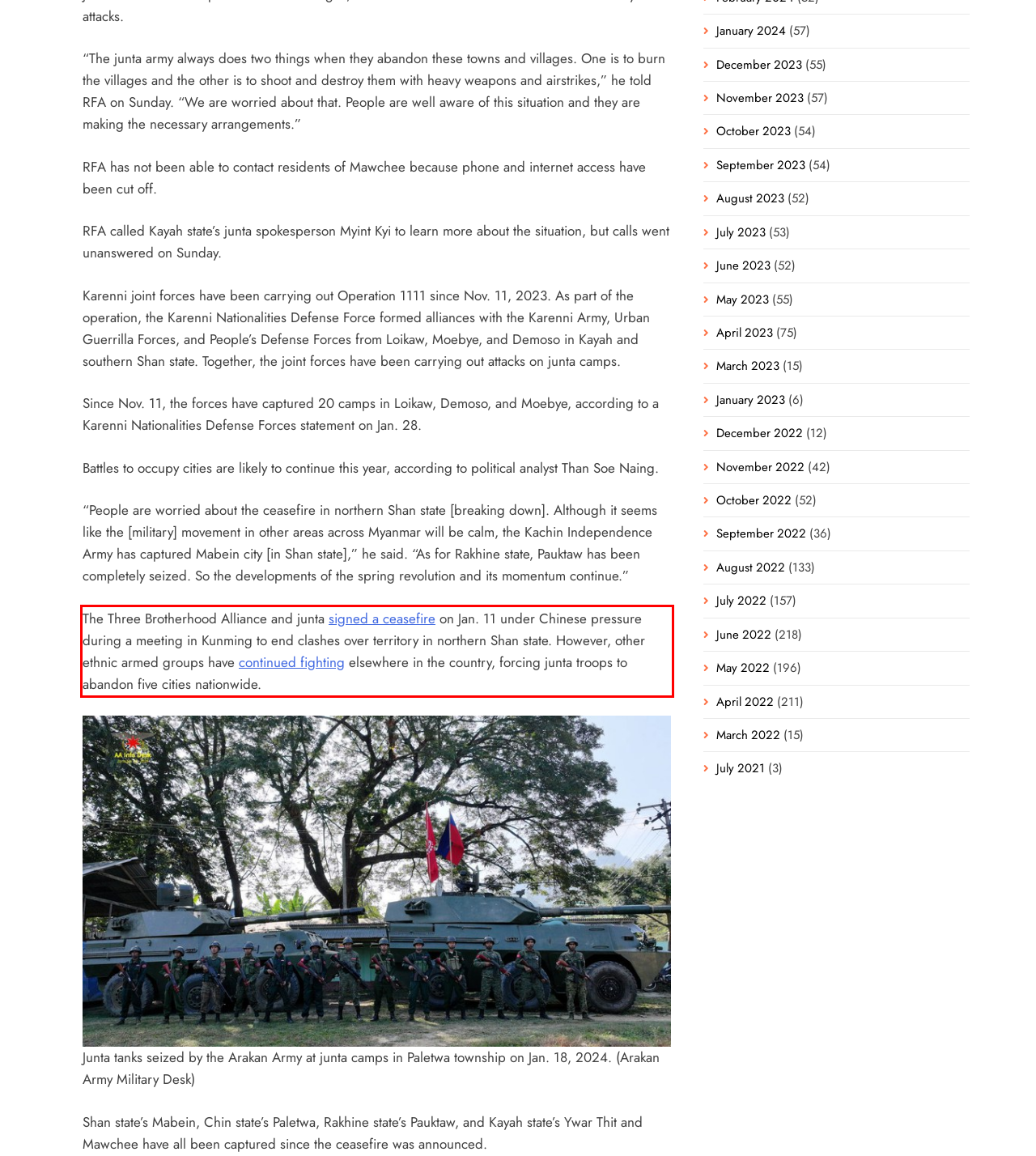Analyze the webpage screenshot and use OCR to recognize the text content in the red bounding box.

The Three Brotherhood Alliance and junta signed a ceasefire on Jan. 11 under Chinese pressure during a meeting in Kunming to end clashes over territory in northern Shan state. However, other ethnic armed groups have continued fighting elsewhere in the country, forcing junta troops to abandon five cities nationwide.